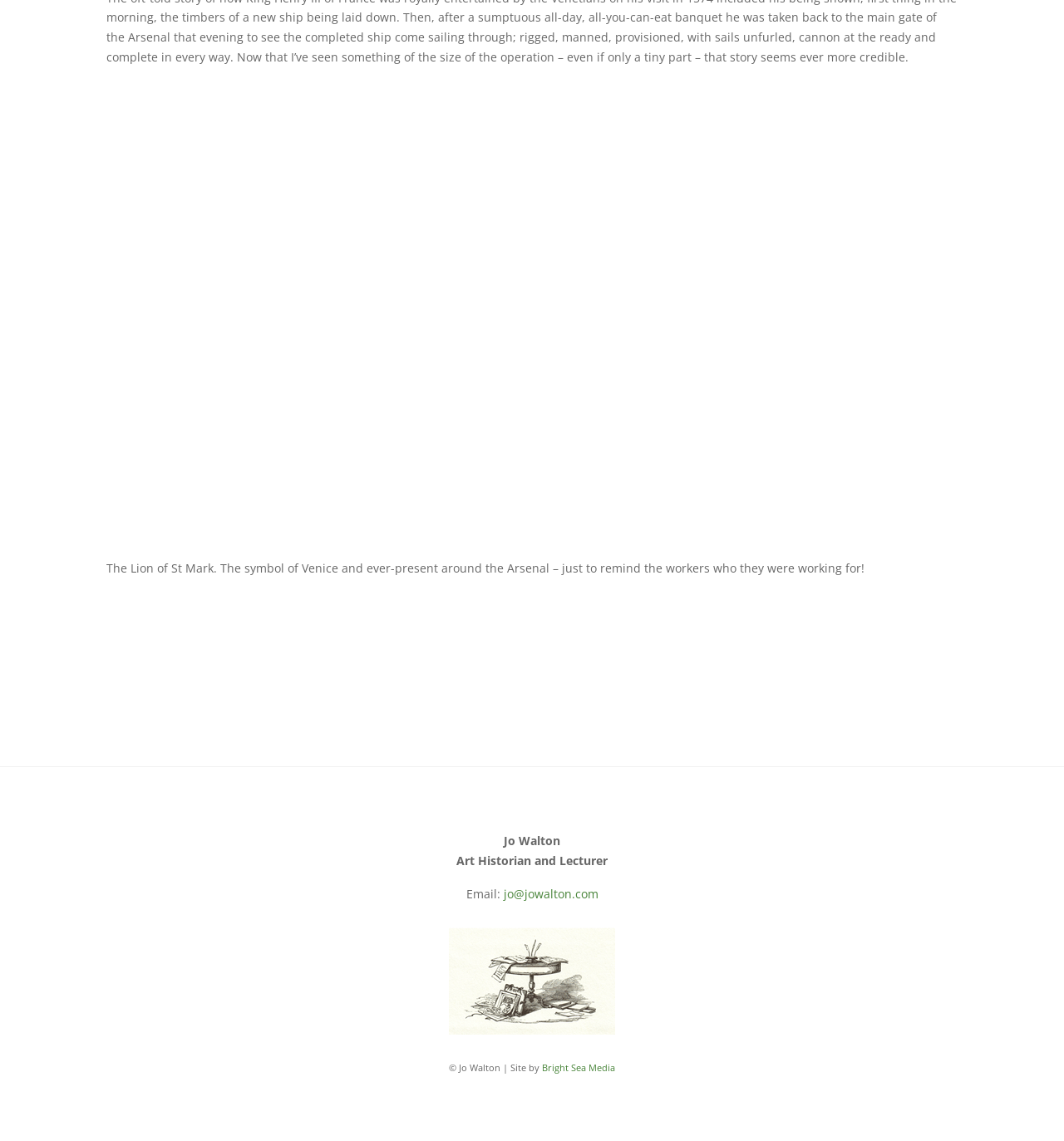Provide the bounding box coordinates of the HTML element this sentence describes: "jo@jowalton.com". The bounding box coordinates consist of four float numbers between 0 and 1, i.e., [left, top, right, bottom].

[0.473, 0.776, 0.562, 0.79]